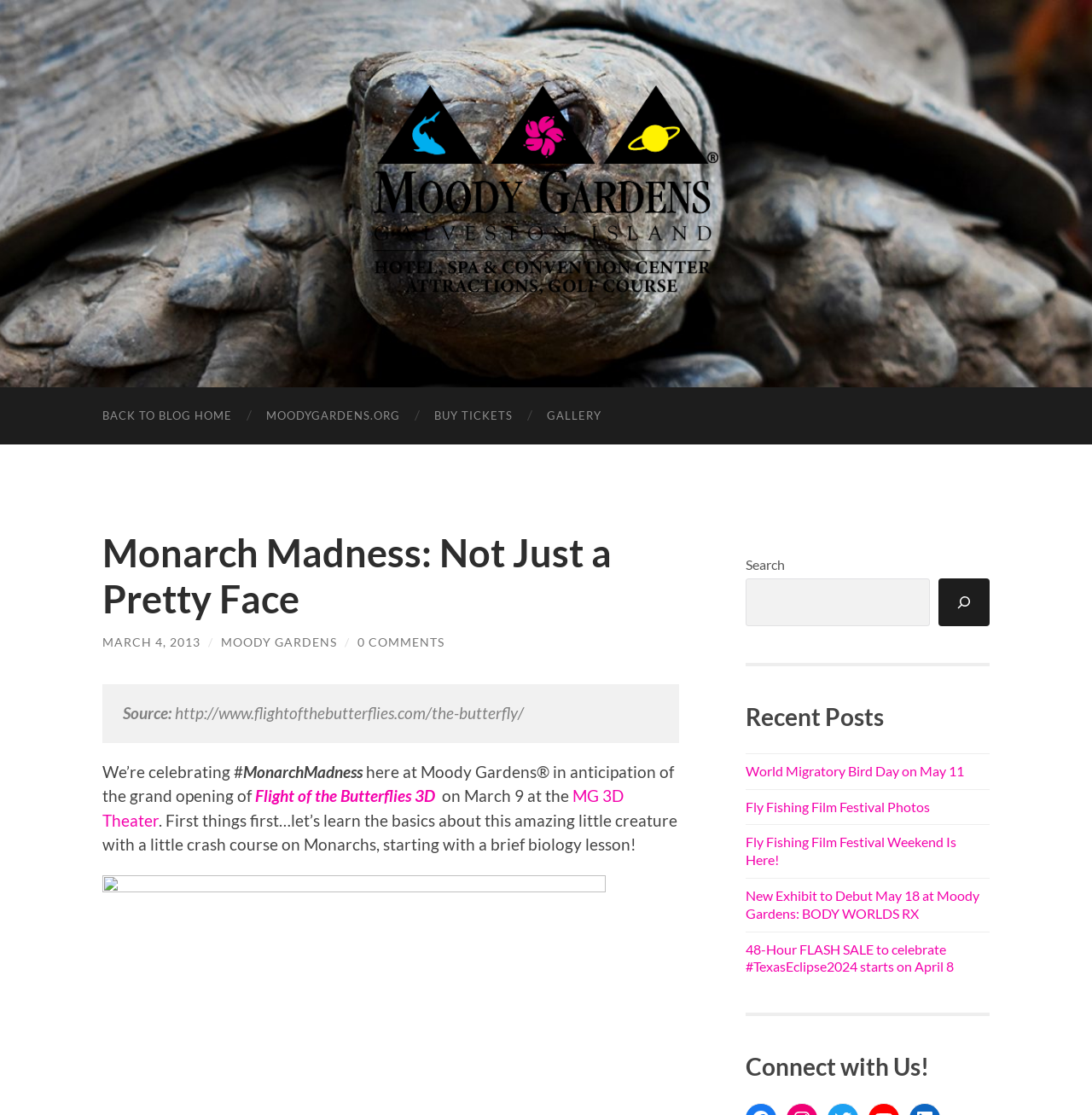Could you locate the bounding box coordinates for the section that should be clicked to accomplish this task: "Visit the 'MG 3D Theater' page".

[0.094, 0.705, 0.571, 0.744]